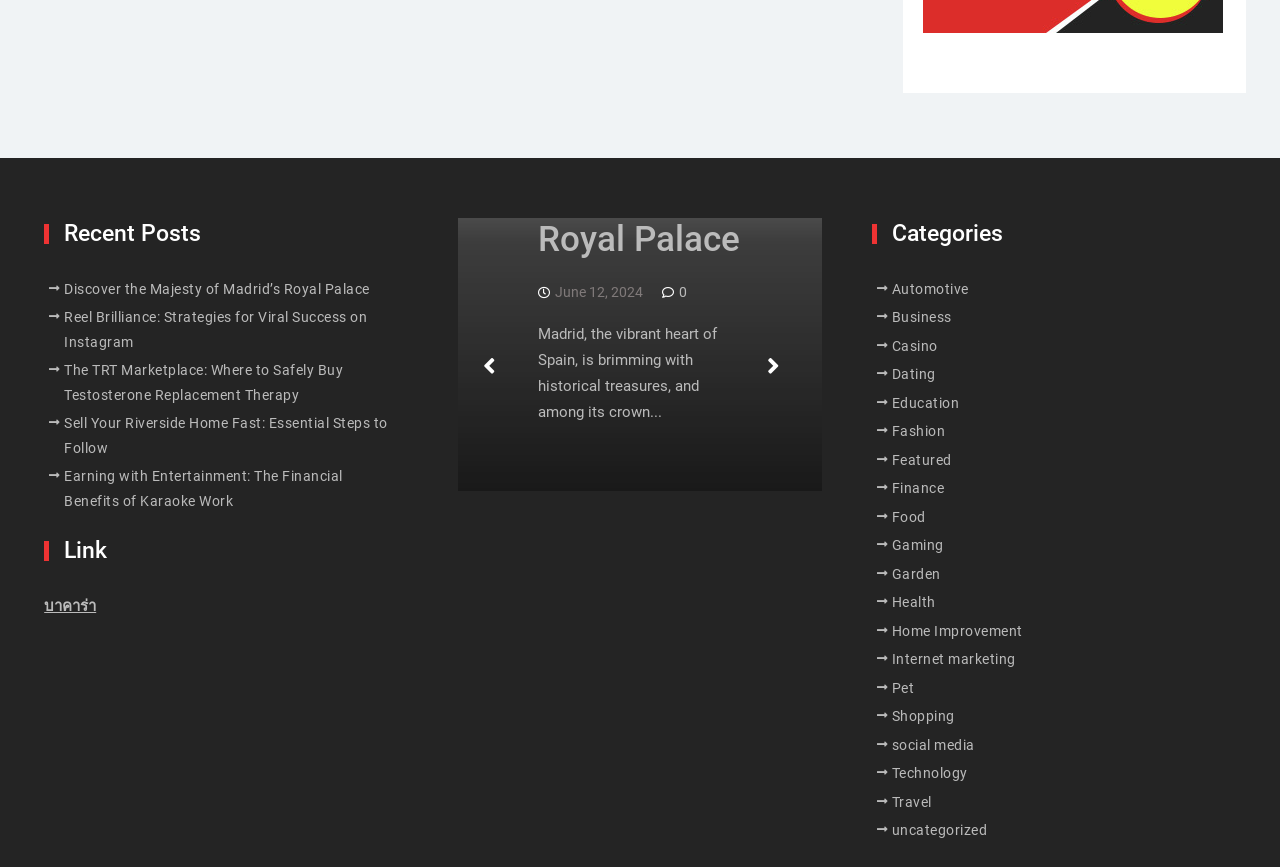Find the bounding box coordinates of the clickable region needed to perform the following instruction: "Click on 'บาคาร่า'". The coordinates should be provided as four float numbers between 0 and 1, i.e., [left, top, right, bottom].

[0.035, 0.688, 0.075, 0.709]